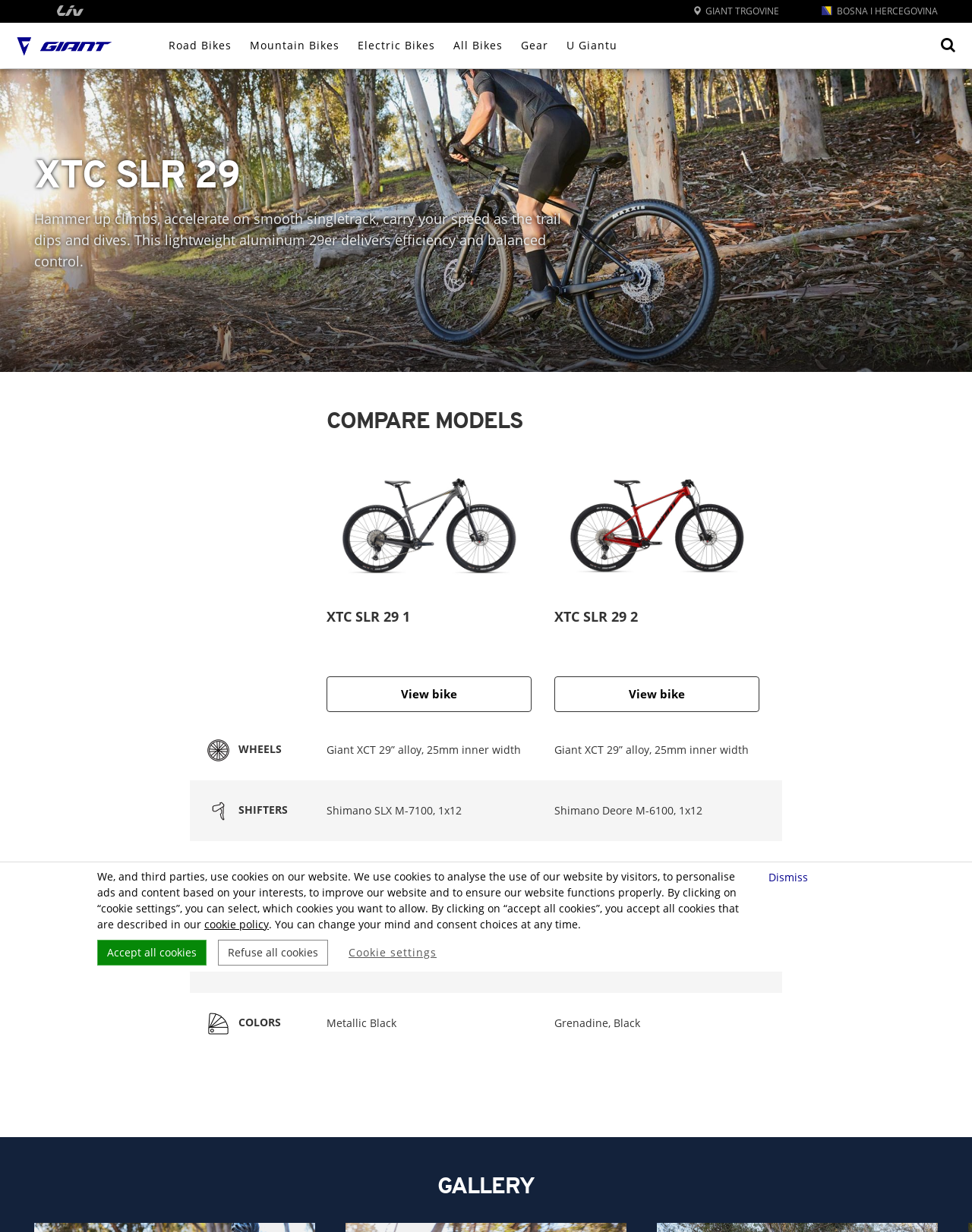Please specify the bounding box coordinates of the clickable region to carry out the following instruction: "Click the 'Search' button". The coordinates should be four float numbers between 0 and 1, in the format [left, top, right, bottom].

[0.968, 0.018, 0.983, 0.055]